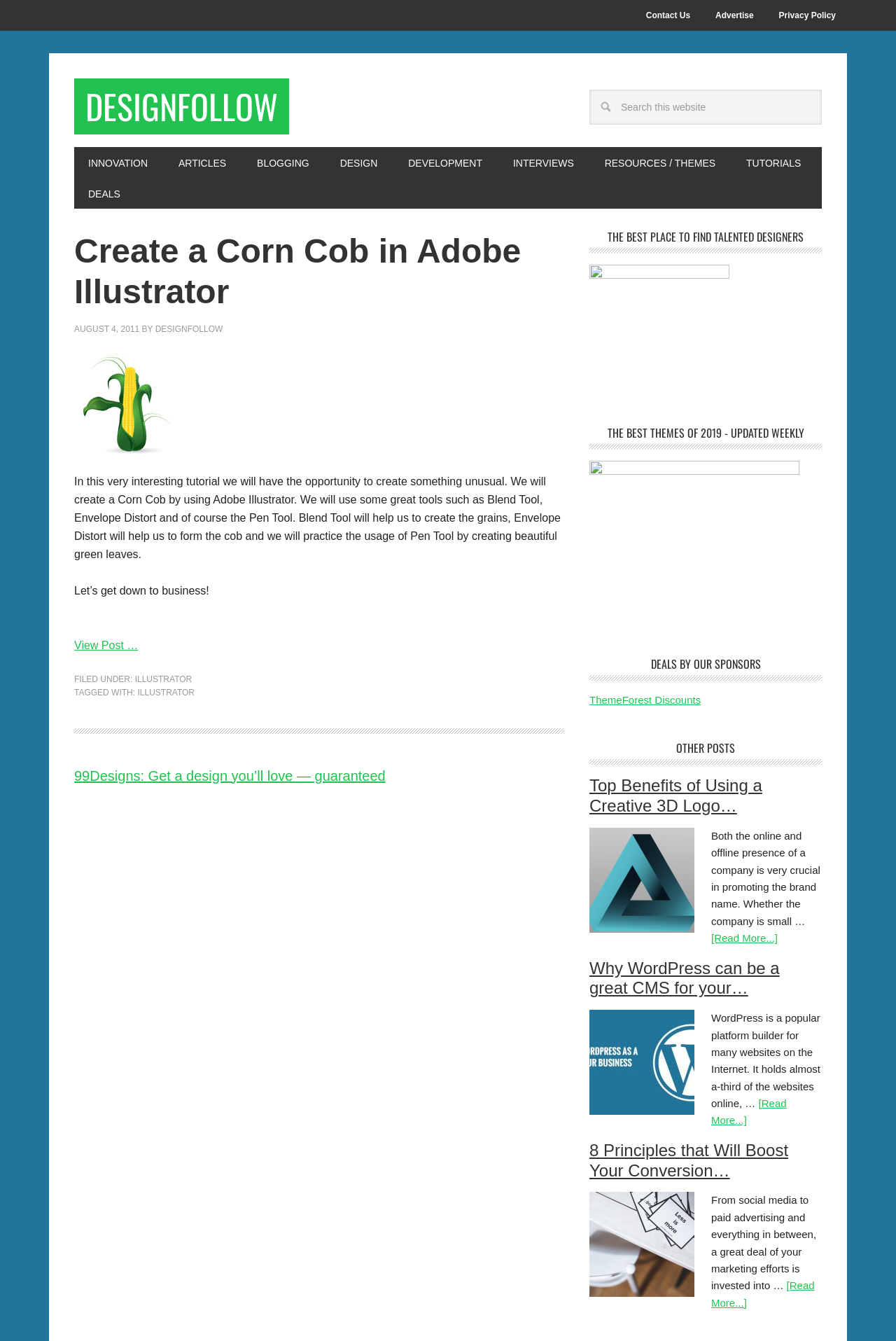What is the topic of the tutorial?
Examine the image and give a concise answer in one word or a short phrase.

Create a Corn Cob in Adobe Illustrator